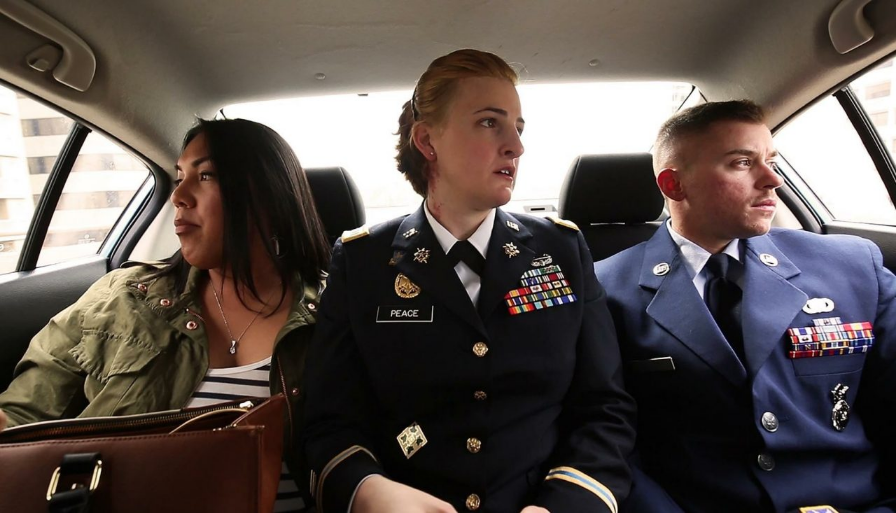Based on the visual content of the image, answer the question thoroughly: What is written on the military officer's uniform?

The military officer in the center of the image is wearing a formal uniform adorned with medals, and the name 'PEACE' is displayed on it, suggesting a sense of duty and responsibility.